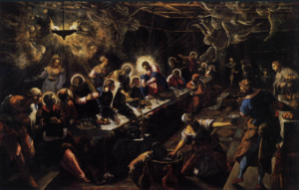Elaborate on the image with a comprehensive description.

The image depicts "The Last Supper," a famous painting by Tintoretto, created in 1594. This dramatic interpretation showcases the moment when Jesus shares his final meal with the disciples, surrounded by vibrant characters and intricate details. The composition is notable for its dynamic use of light and shadow, drawing the viewer's attention toward Jesus at the center, highlighted by a glowing halo. The figures, each rich with expression and emotion, capture various reactions to the moment, creating a sense of depth and movement. This artwork emphasizes the narrative of communion and betrayal, with the looming presence of Judas among the group, capturing the tension of the scene. The setting, illuminated by the mystical light from above, reflects the spiritual significance of this iconic biblical event.